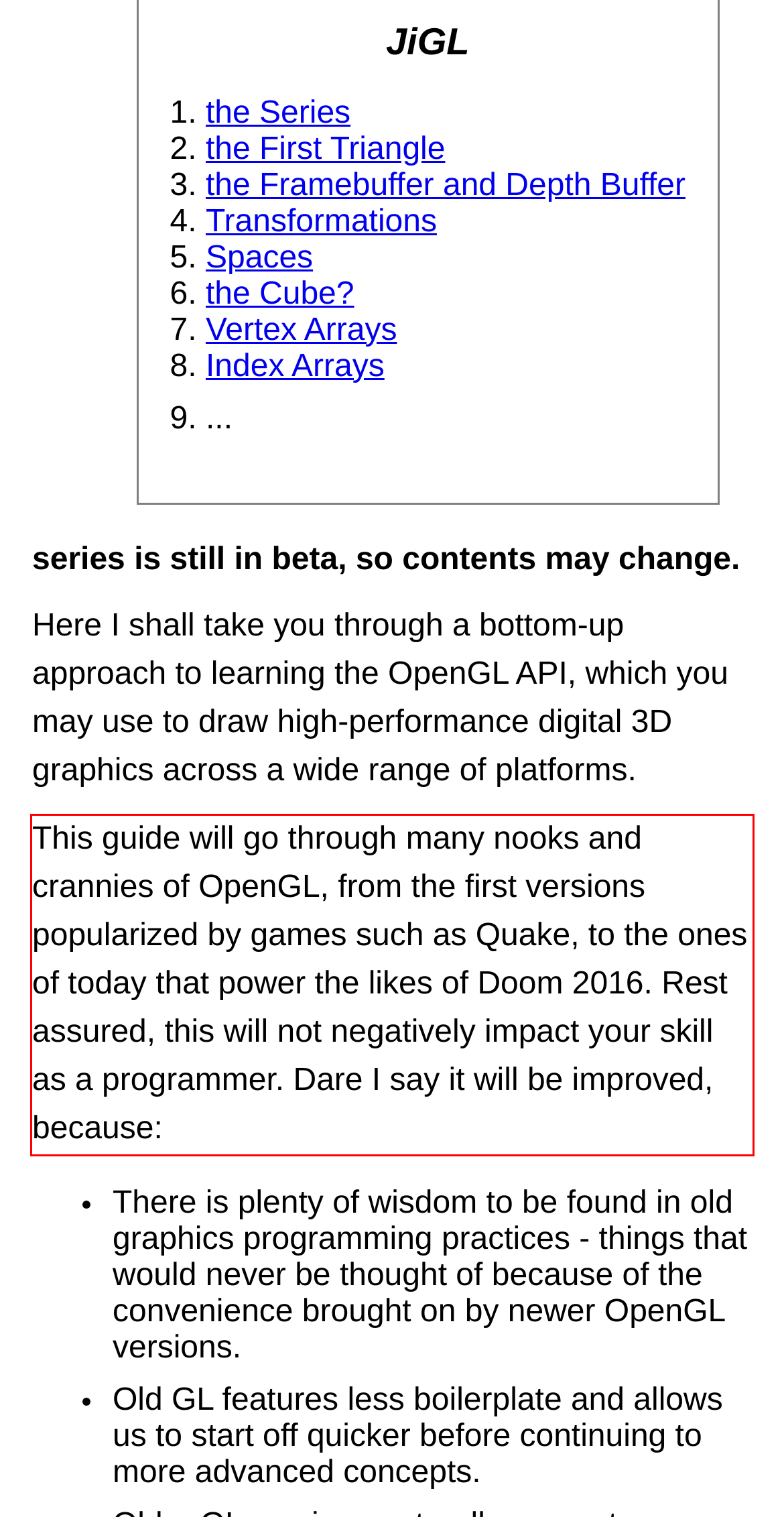Please take the screenshot of the webpage, find the red bounding box, and generate the text content that is within this red bounding box.

This guide will go through many nooks and crannies of OpenGL, from the first versions popularized by games such as Quake, to the ones of today that power the likes of Doom 2016. Rest assured, this will not negatively impact your skill as a programmer. Dare I say it will be improved, because: